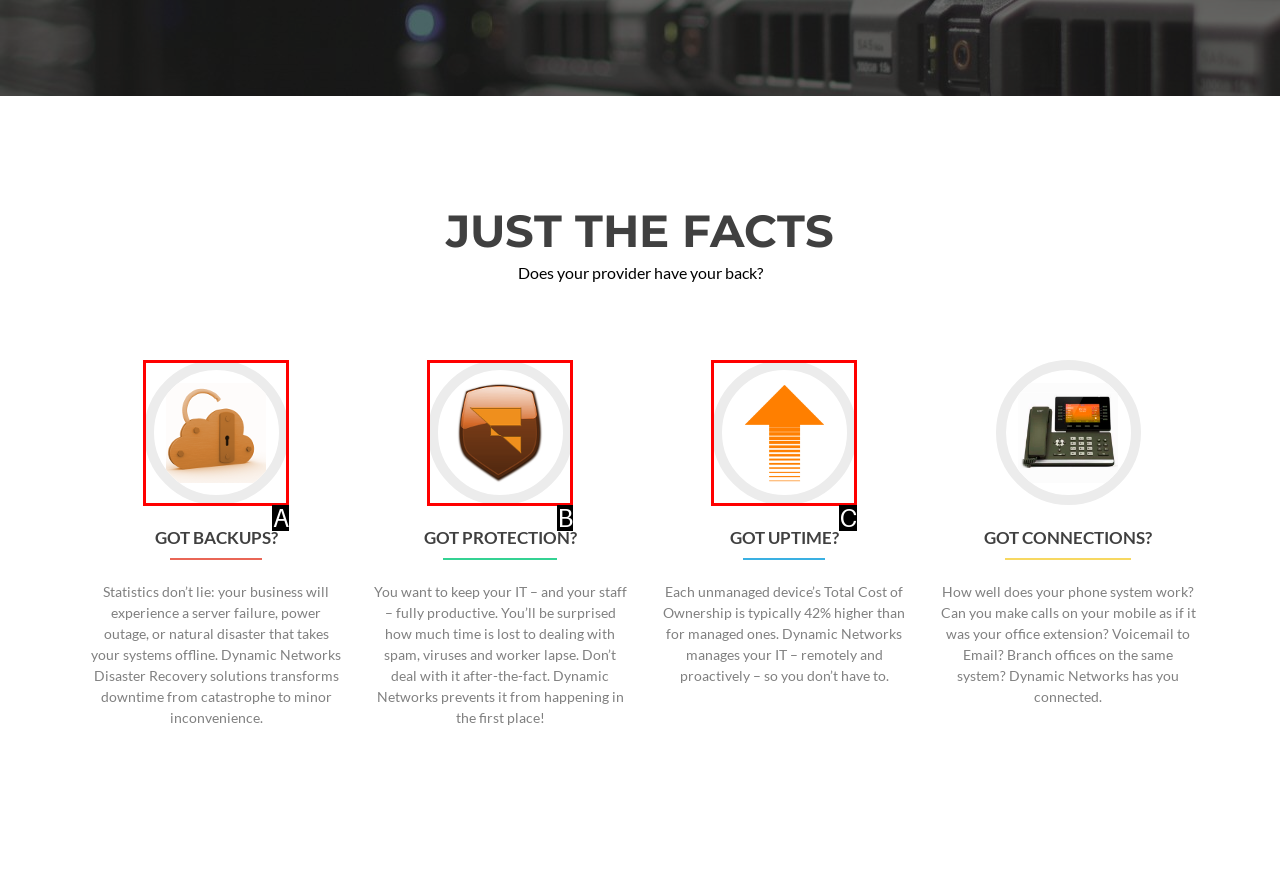Match the option to the description: Go to Got Protection?
State the letter of the correct option from the available choices.

B